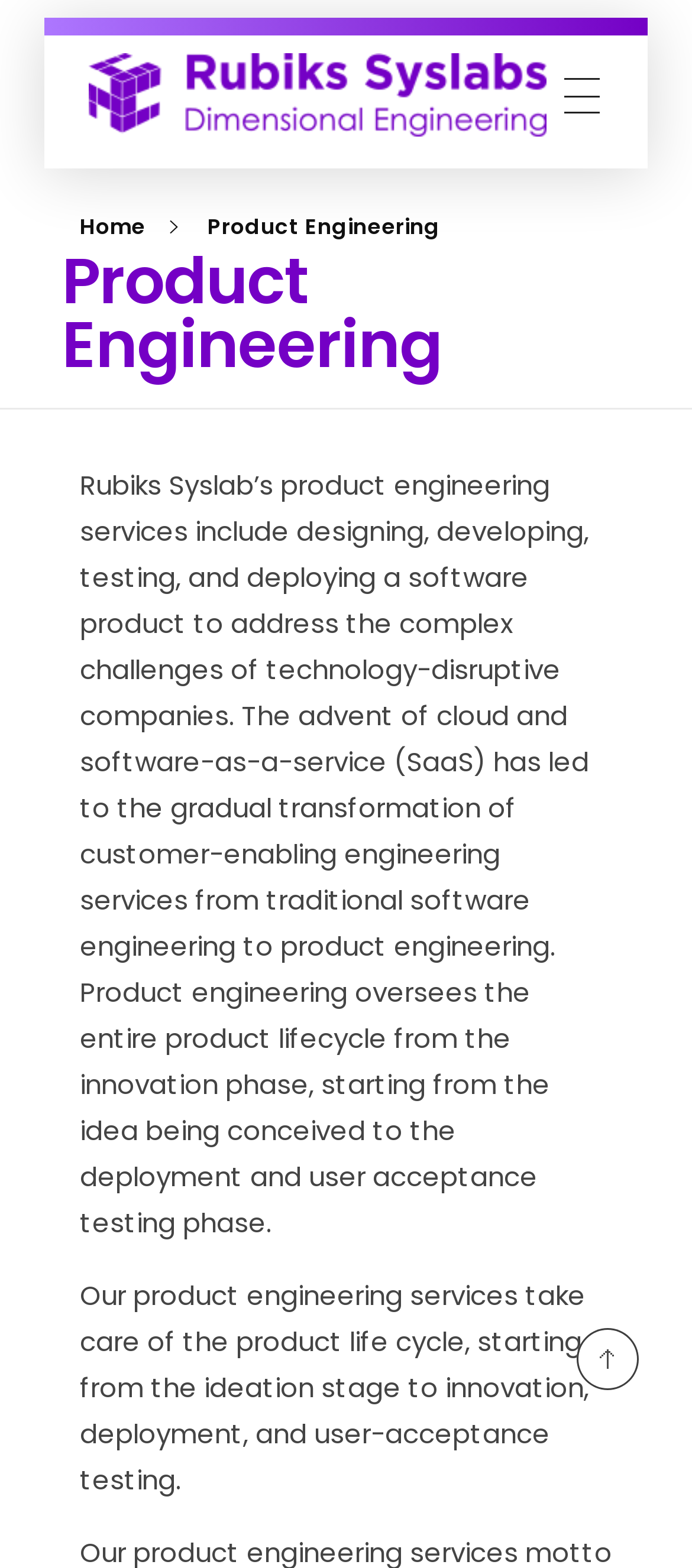Please look at the image and answer the question with a detailed explanation: What is the impact of cloud and SaaS on engineering services?

The text states that the advent of cloud and software-as-a-service (SaaS) has led to the gradual transformation of customer-enabling engineering services from traditional software engineering to product engineering.